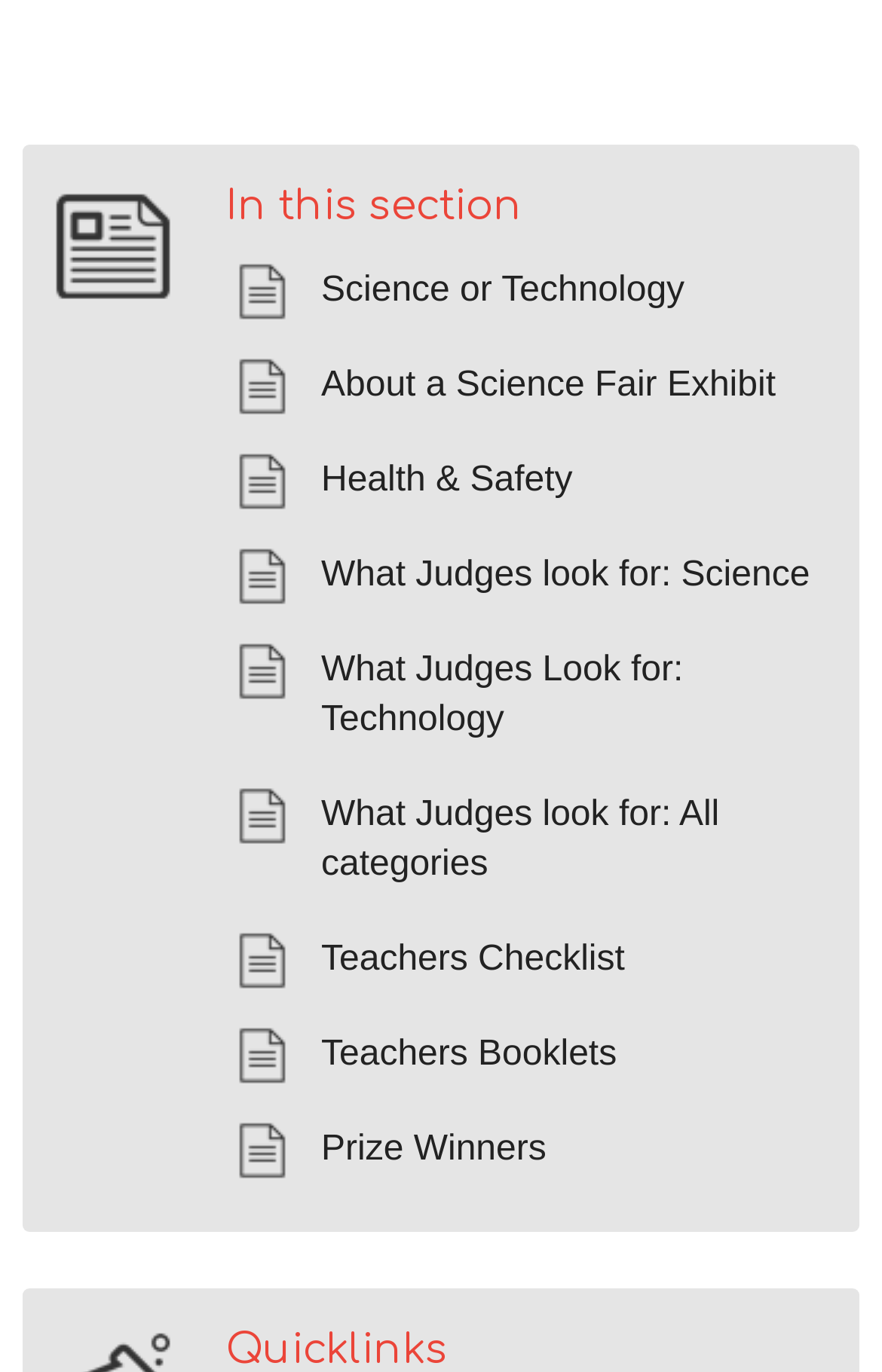Please specify the coordinates of the bounding box for the element that should be clicked to carry out this instruction: "Click on Science or Technology". The coordinates must be four float numbers between 0 and 1, formatted as [left, top, right, bottom].

[0.256, 0.186, 0.936, 0.255]